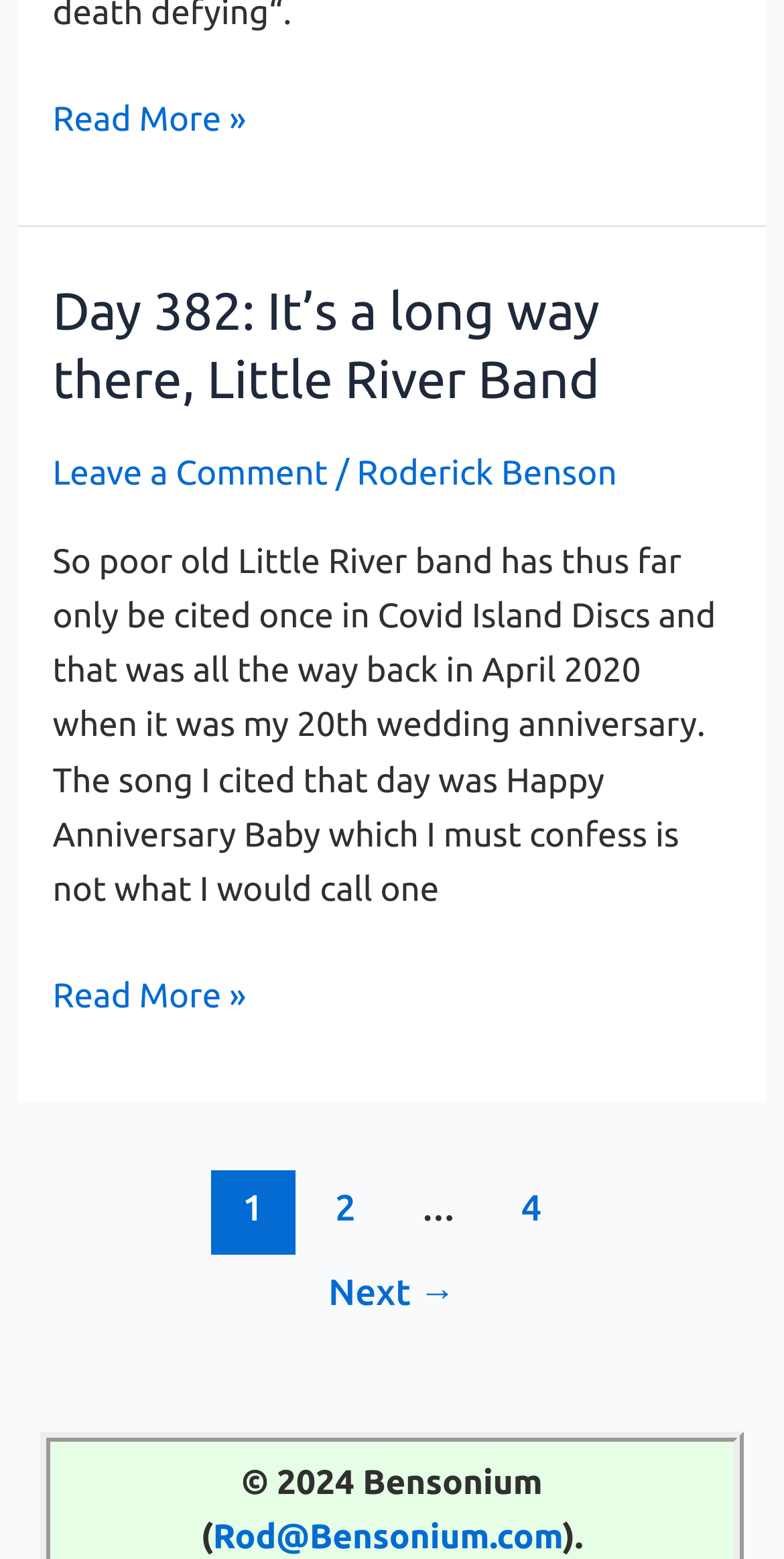Point out the bounding box coordinates of the section to click in order to follow this instruction: "Leave a review".

None